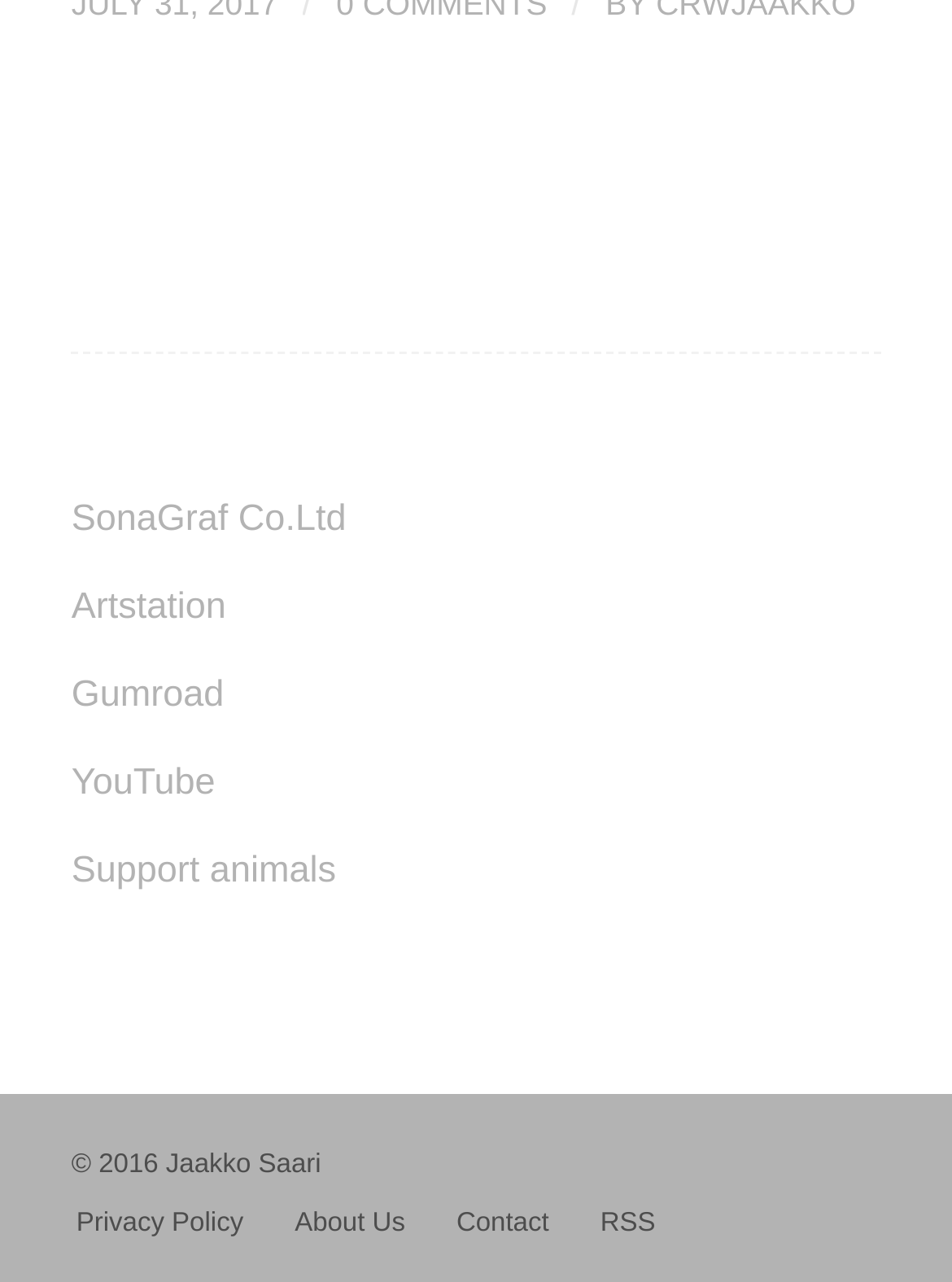Locate the bounding box coordinates of the element you need to click to accomplish the task described by this instruction: "Click the ADD TO CART button".

None